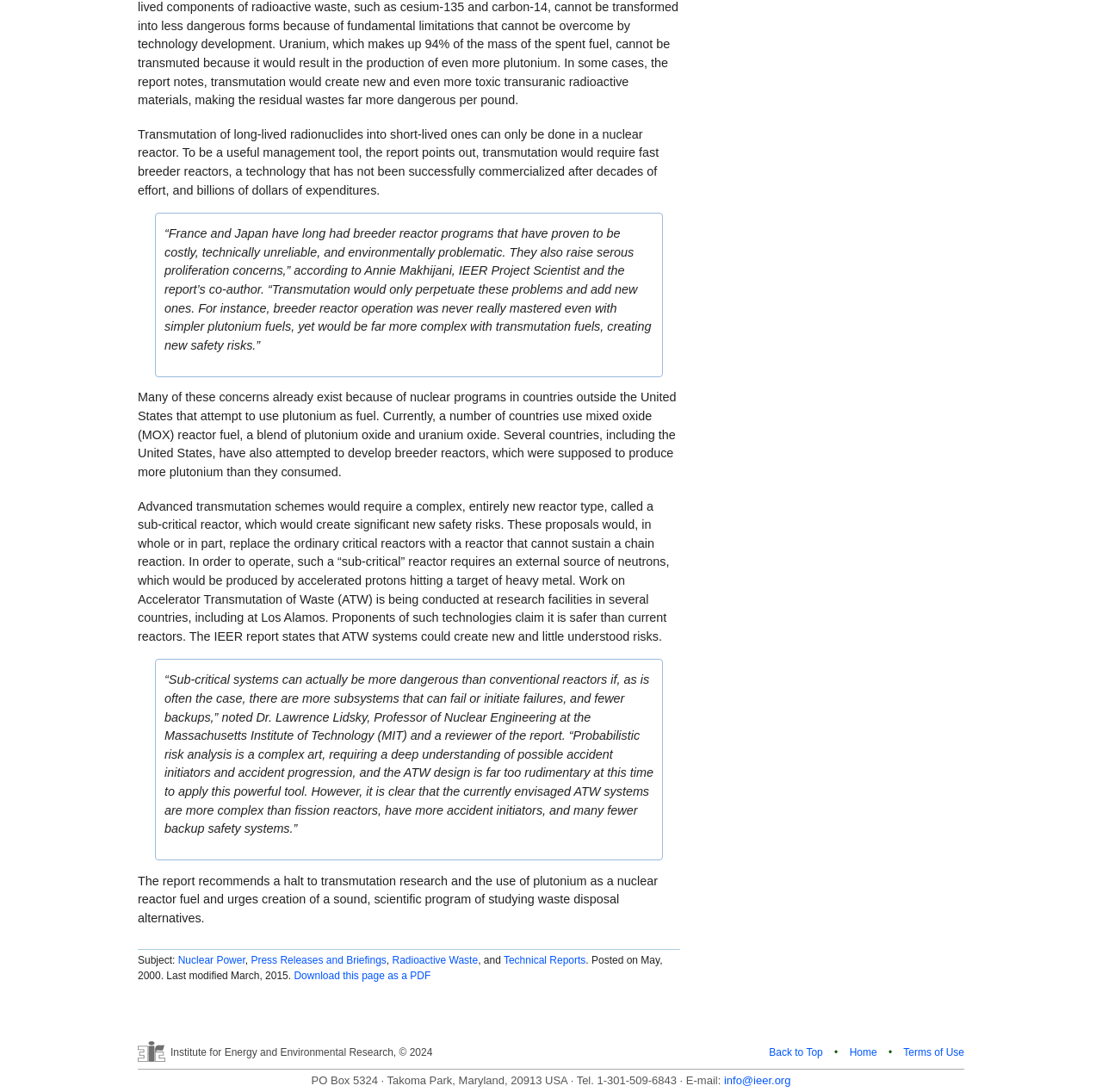Please provide a short answer using a single word or phrase for the question:
What is the format of the downloadable document mentioned on this webpage?

PDF